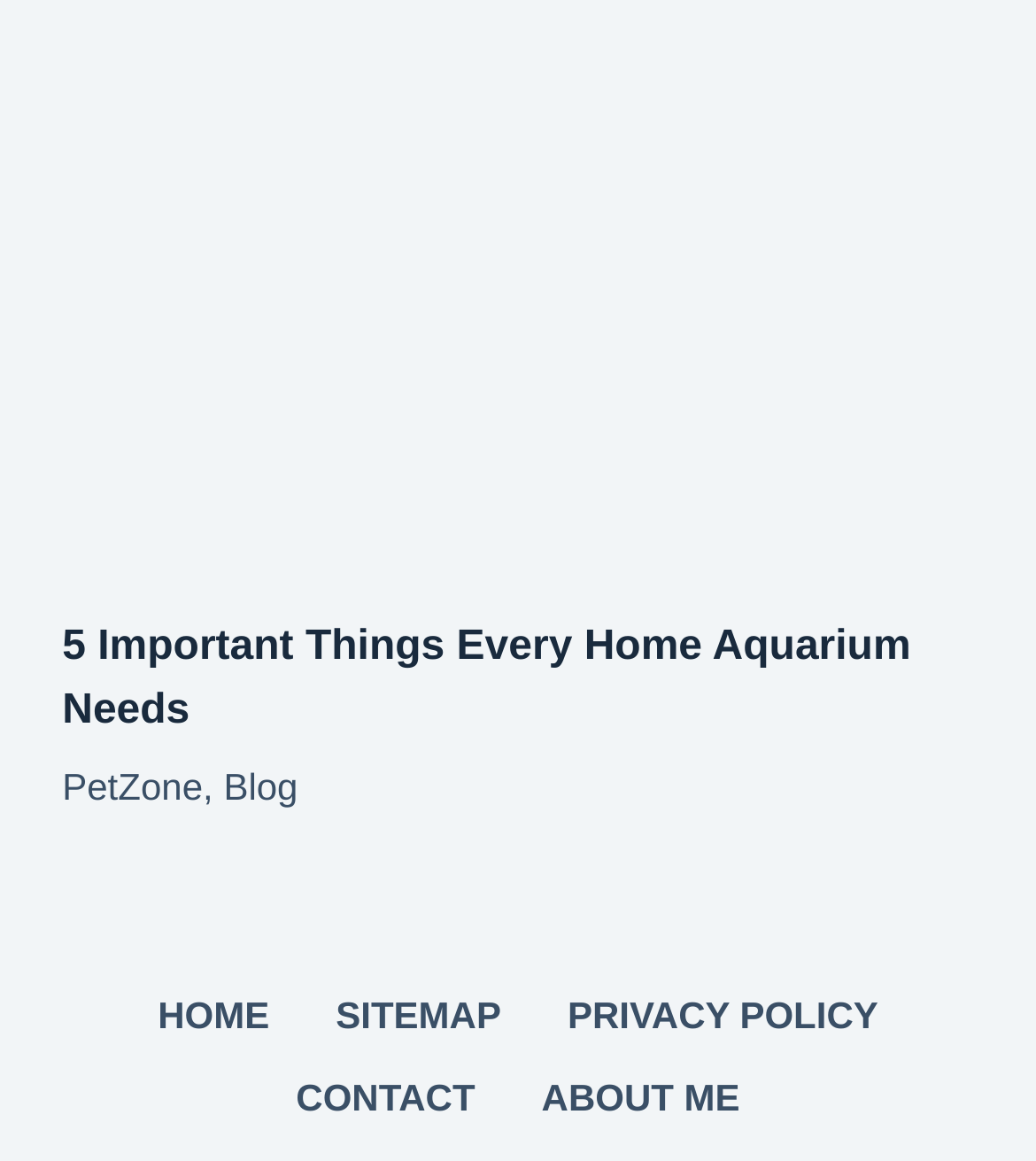Please use the details from the image to answer the following question comprehensively:
What is the topic of the main article?

The main article's title is '5 Important Things Every Home Aquarium Needs', and it has an image of an aquarium with goldfish and green plants, indicating that the topic is related to home aquariums.